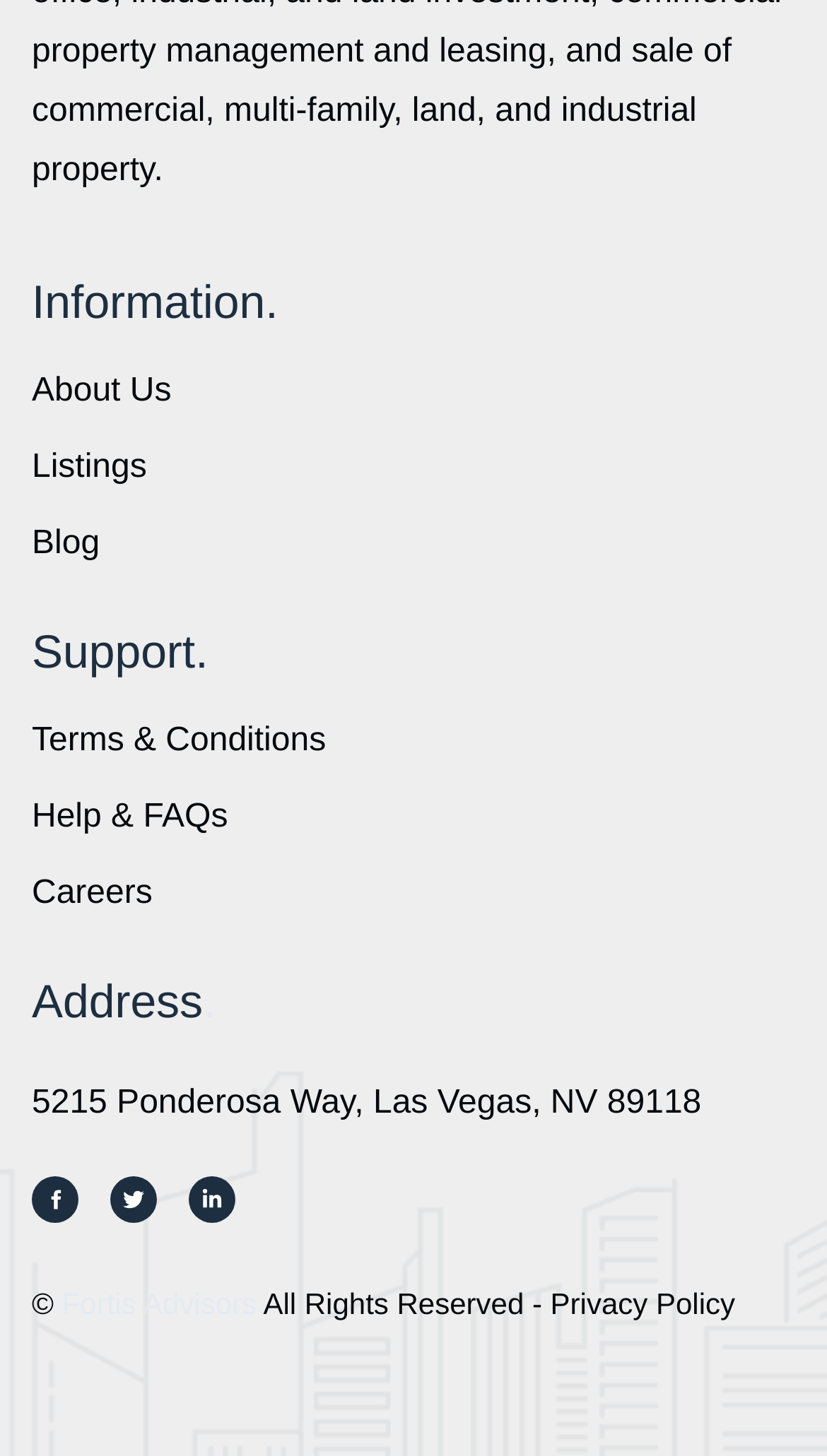Please specify the bounding box coordinates for the clickable region that will help you carry out the instruction: "Get Help & FAQs".

[0.038, 0.55, 0.276, 0.573]